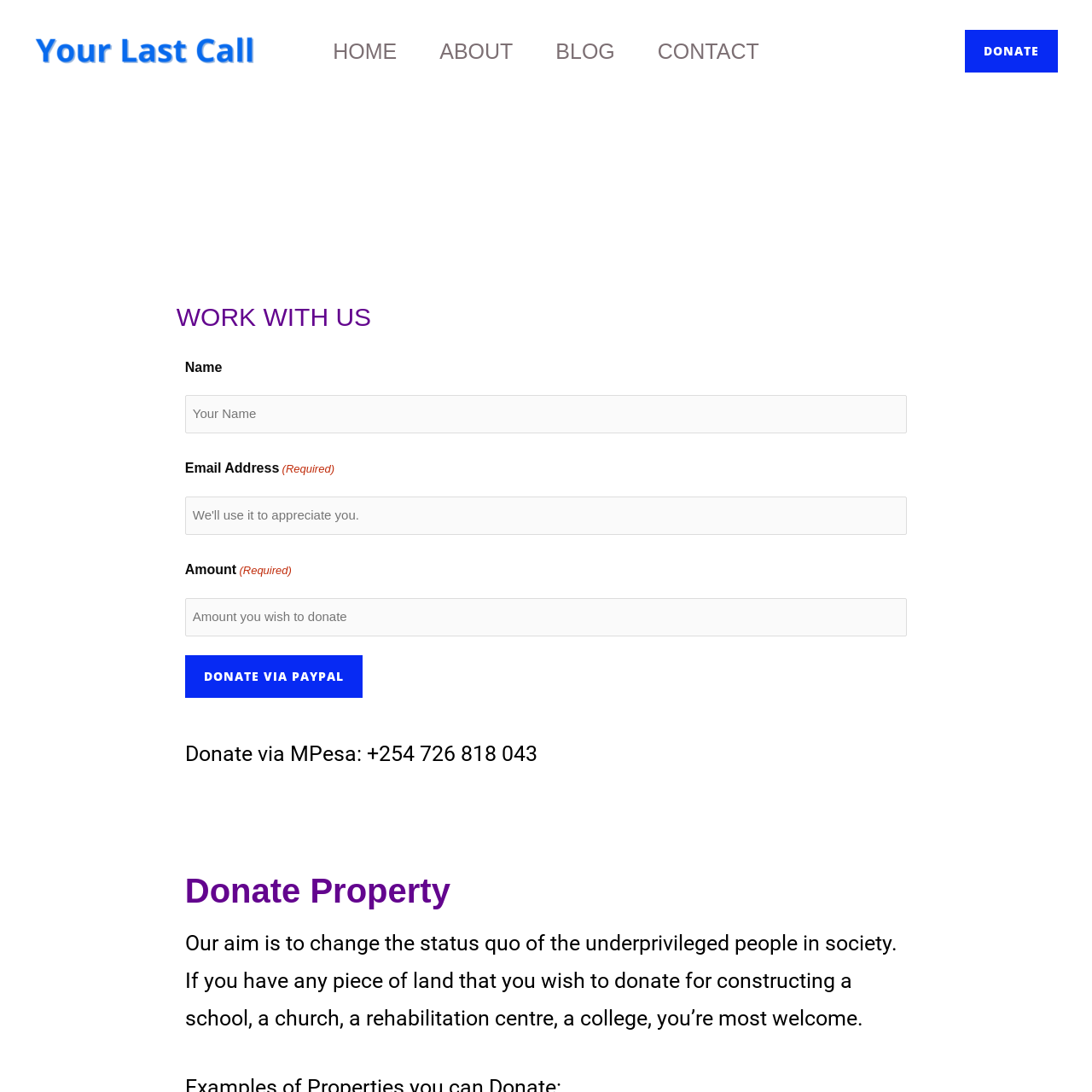Please specify the bounding box coordinates for the clickable region that will help you carry out the instruction: "click the 'DONATE VIA PAYPAL' button".

[0.169, 0.6, 0.332, 0.639]